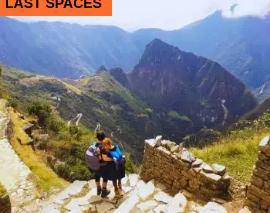What mountain range is visible in the background of the image?
Using the image as a reference, deliver a detailed and thorough answer to the question.

The caption describes the background of the image as featuring the iconic peaks of the Andes, enveloped by mystic clouds, capturing the essence of adventure and exploration.